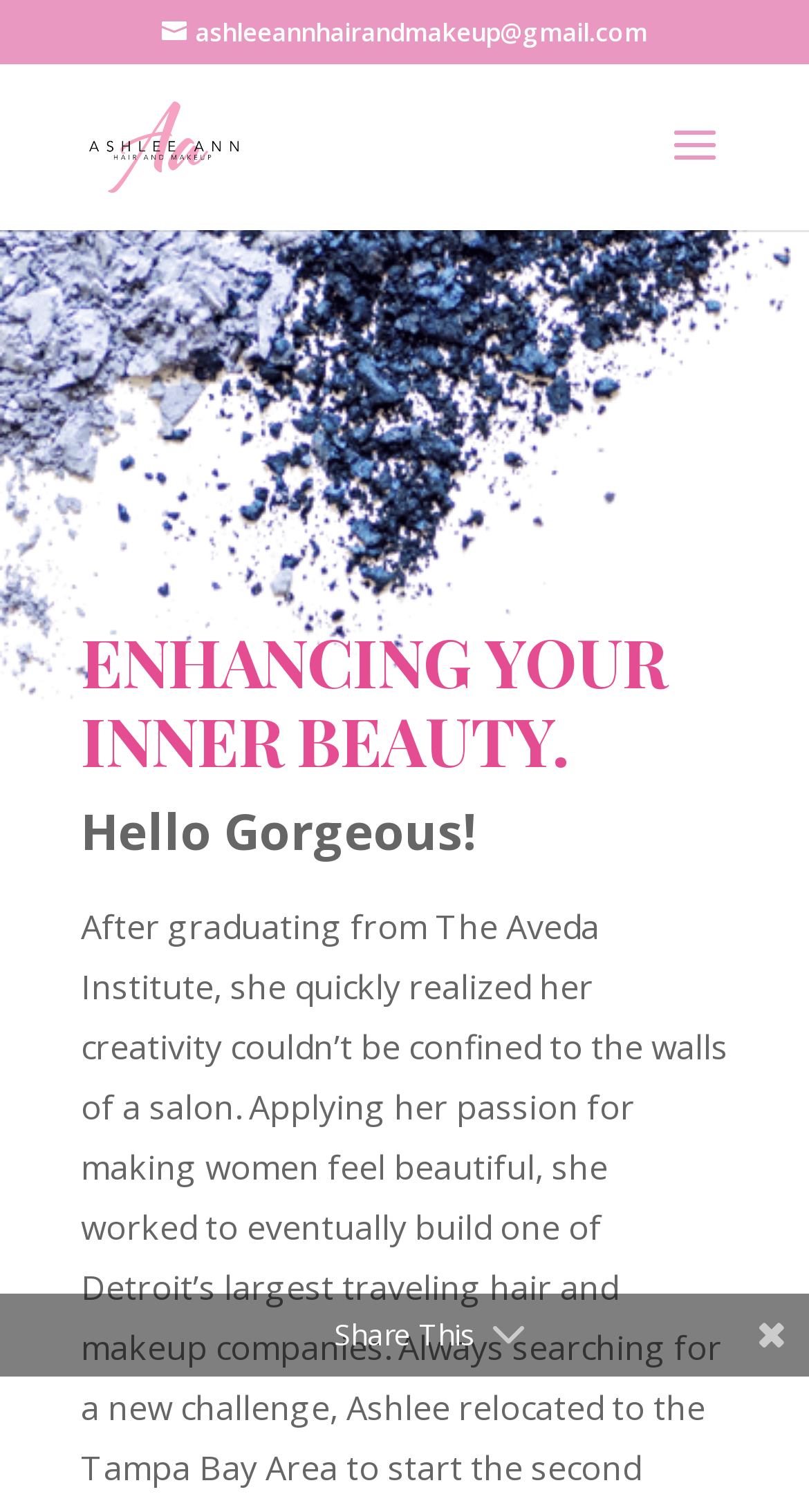Provide the bounding box coordinates of the HTML element this sentence describes: "alt="Ashlee Ann Hair and Makeup"".

[0.11, 0.082, 0.295, 0.108]